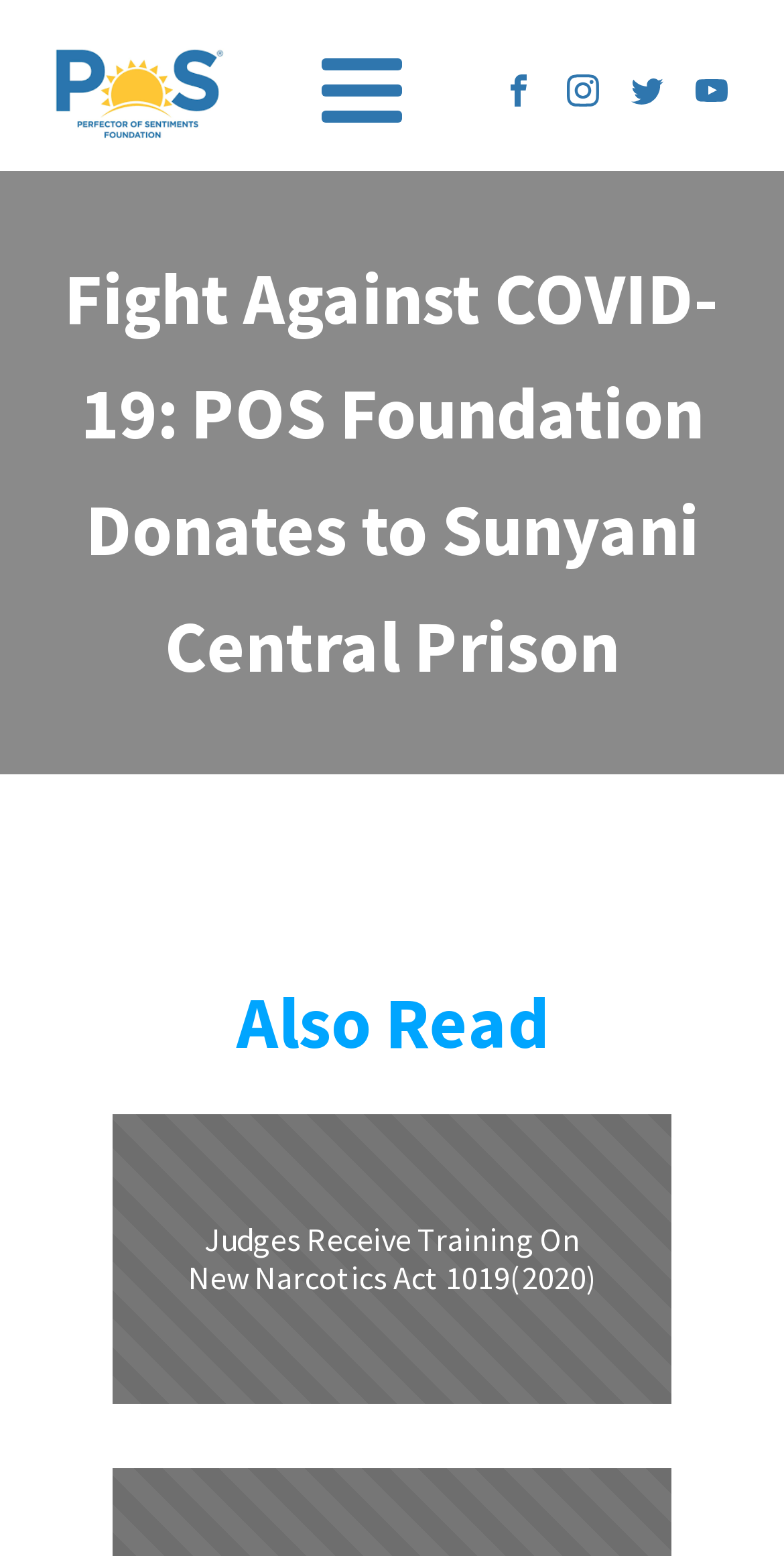Locate the primary headline on the webpage and provide its text.

Fight Against COVID-19: POS Foundation Donates to Sunyani Central Prison